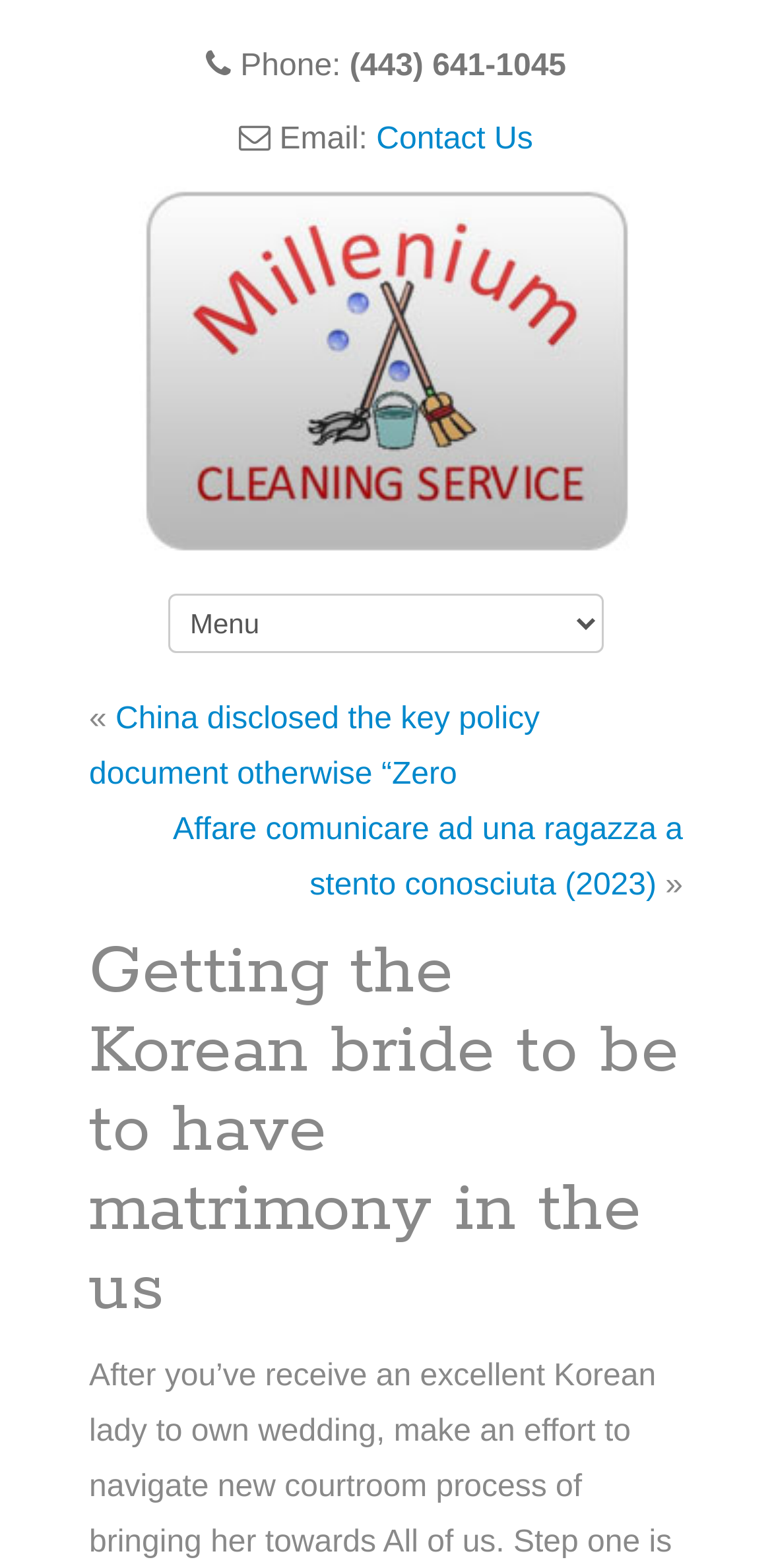Find the bounding box coordinates for the element described here: "alt="Millenium Cleaning Service"".

[0.115, 0.119, 0.885, 0.353]